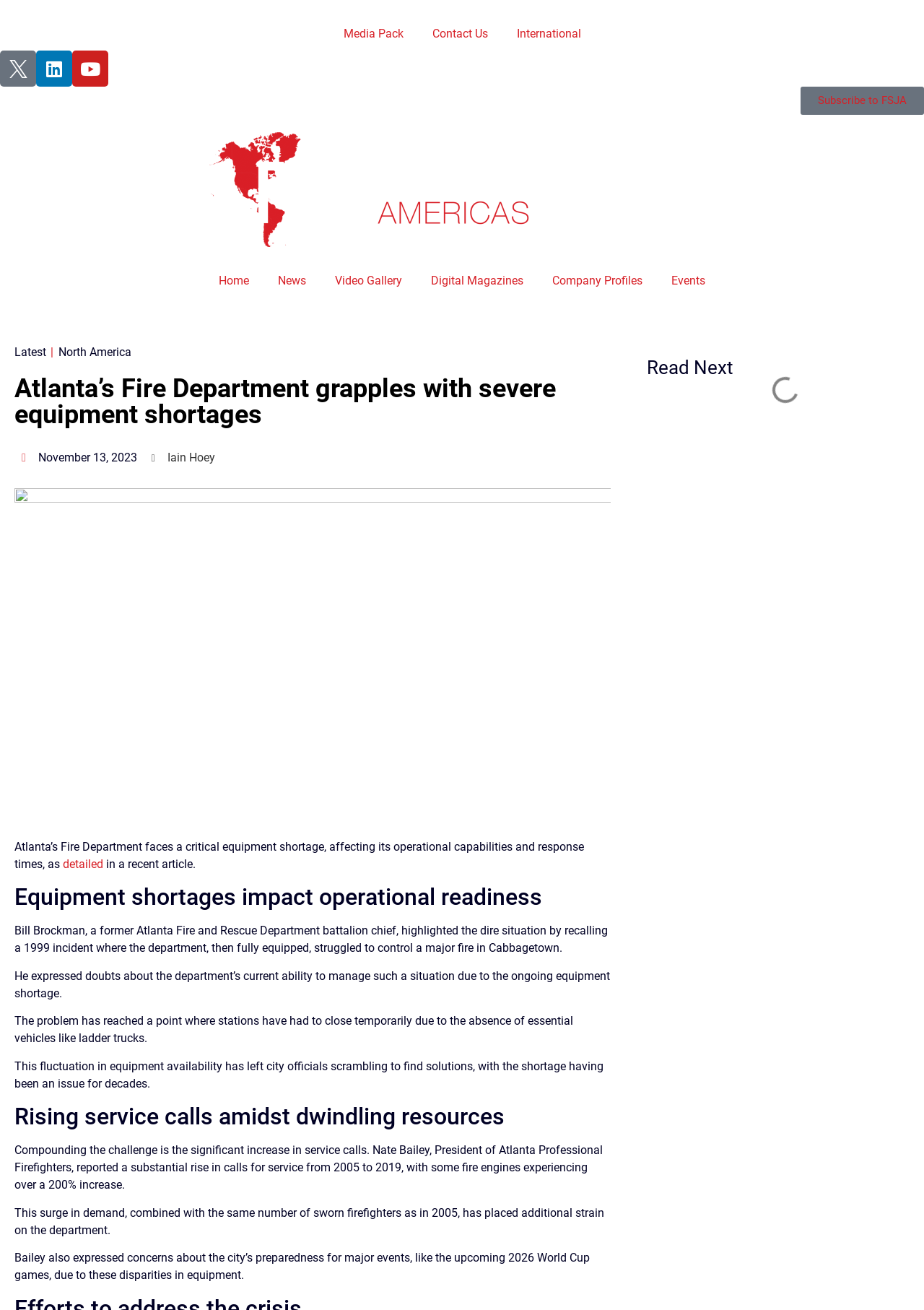What is the increase in service calls experienced by some fire engines?
Refer to the image and give a detailed answer to the query.

I found the answer by reading the text 'Nate Bailey, President of Atlanta Professional Firefighters, reported a substantial rise in calls for service from 2005 to 2019, with some fire engines experiencing over a 200% increase.' which indicates that some fire engines experienced an increase in service calls of over 200%.